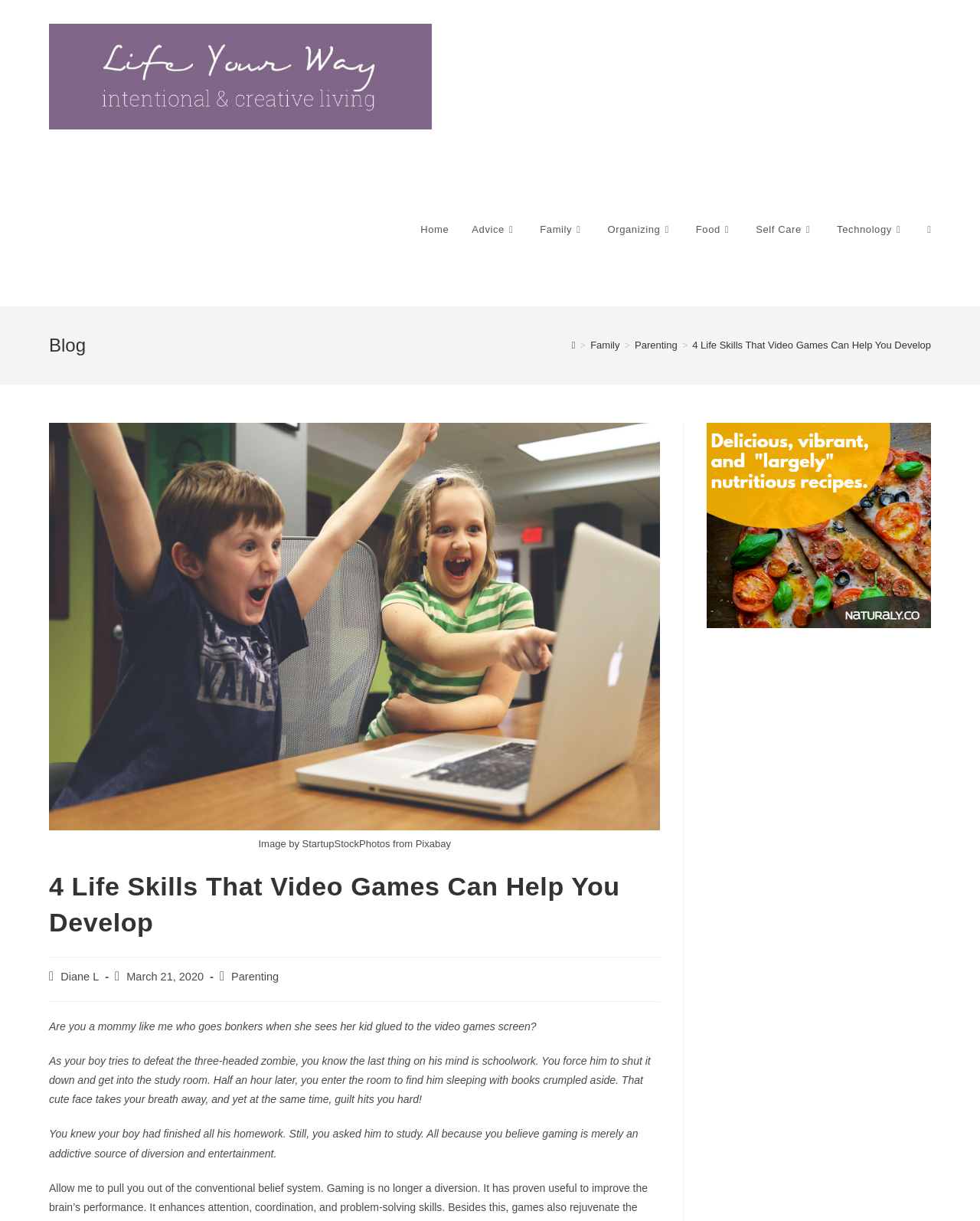What is the topic of the blog post? Observe the screenshot and provide a one-word or short phrase answer.

Video games and parenting